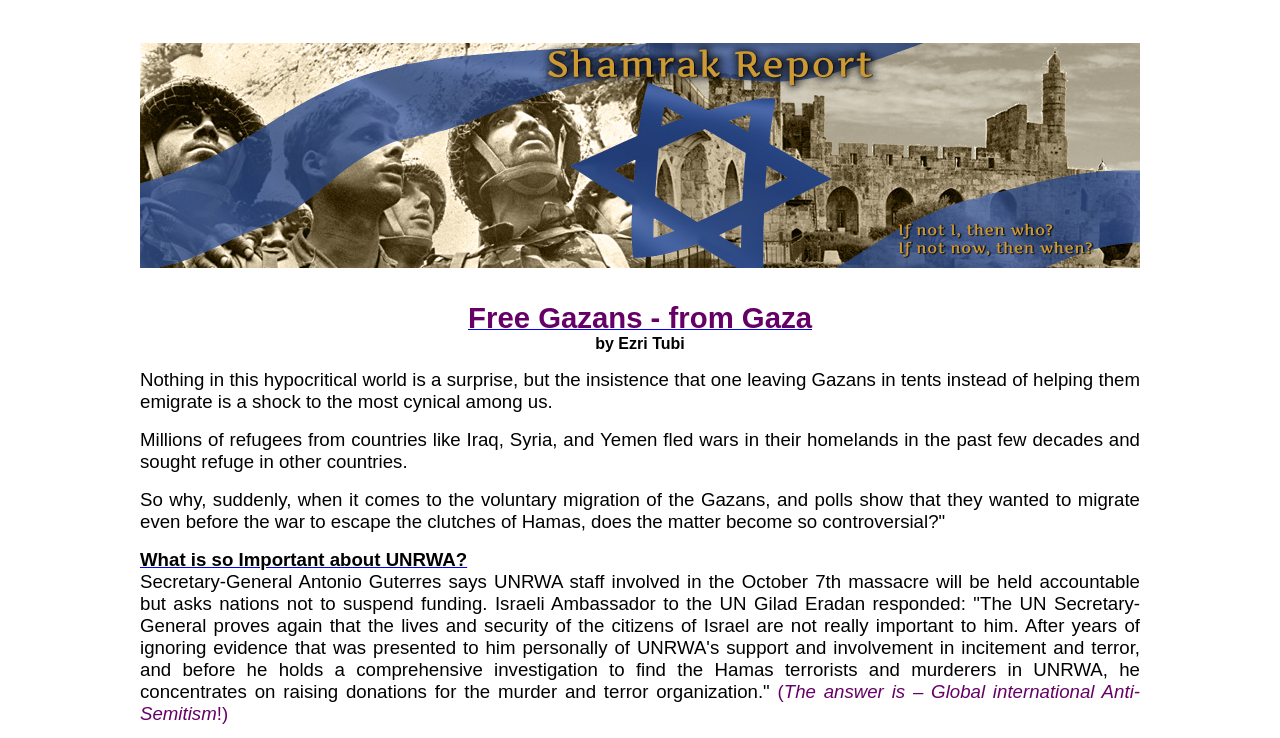Who is the author of the article?
Look at the image and respond with a one-word or short phrase answer.

Ezri Tubi